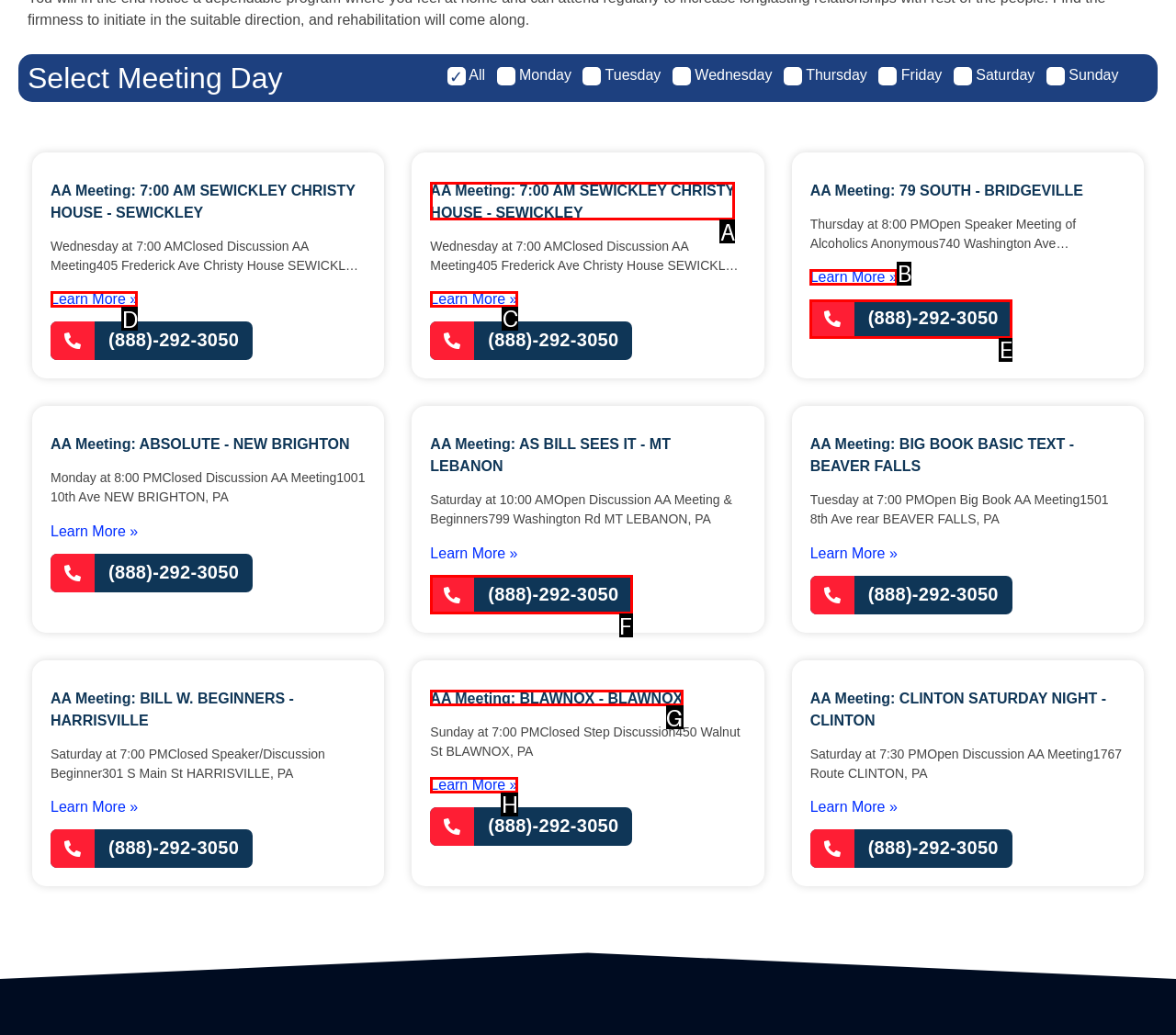Please indicate which option's letter corresponds to the task: Learn more about AA Meeting: 7:00 AM SEWICKLEY CHRISTY HOUSE - SEWICKLEY by examining the highlighted elements in the screenshot.

D